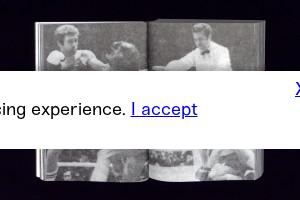Explain the image with as much detail as possible.

The image showcases a black-and-white photograph of a boxing scene captured in a book. It features two boxers in a dynamic moment of action, with one delivering a punch while a referee observes closely. The open pages of the book highlight the intensity of the sport, capturing the athletes' concentration and the energy of the match. Overlaying the image is a message about cookie usage for enhancing the browsing experience, alongside a clickable option to accept the terms. The aesthetic of the photograph, combined with the archival quality of the pages, evokes a sense of history and nostalgia associated with boxing as a sport.